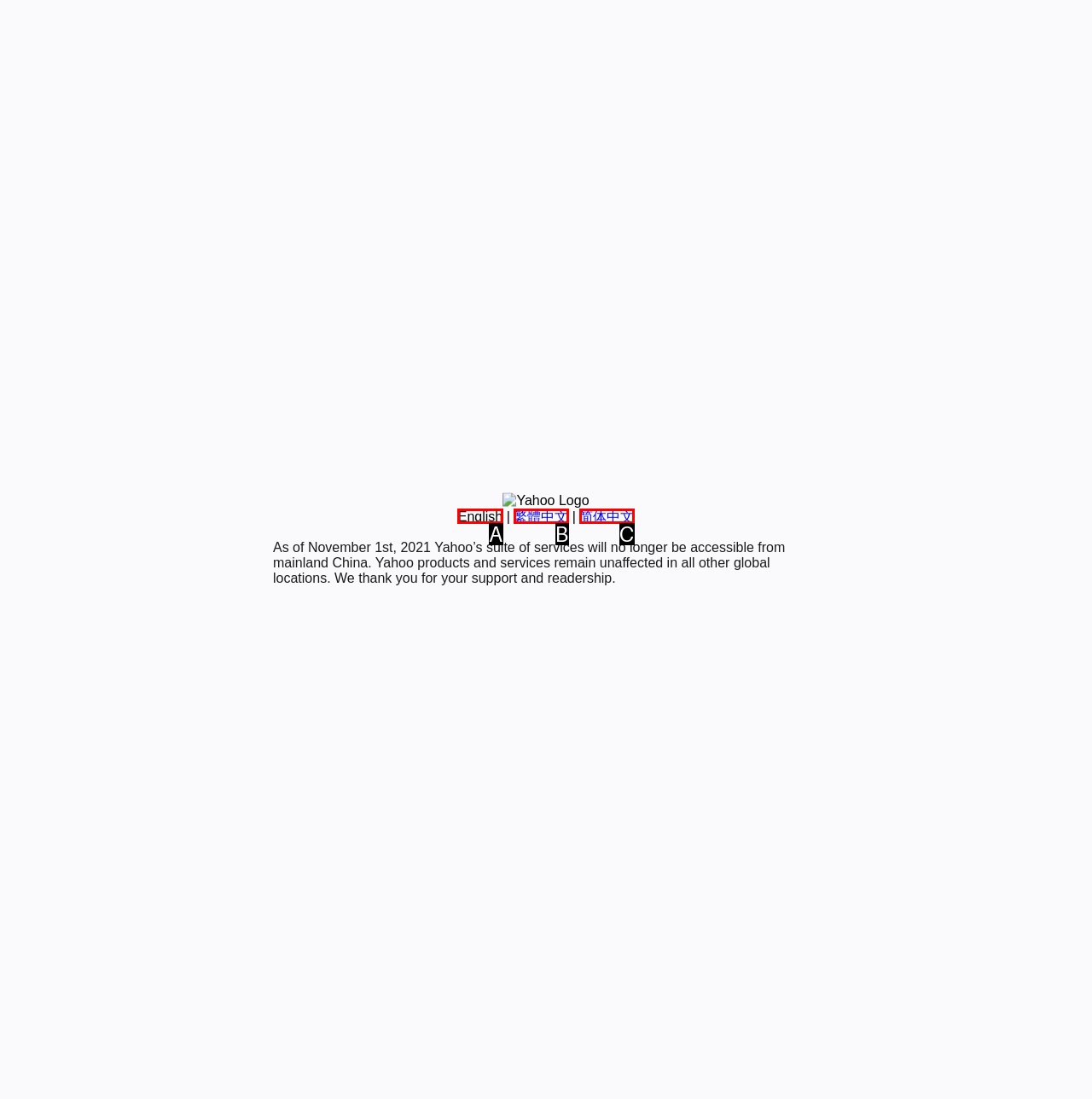Match the HTML element to the given description: 简体中文
Indicate the option by its letter.

C